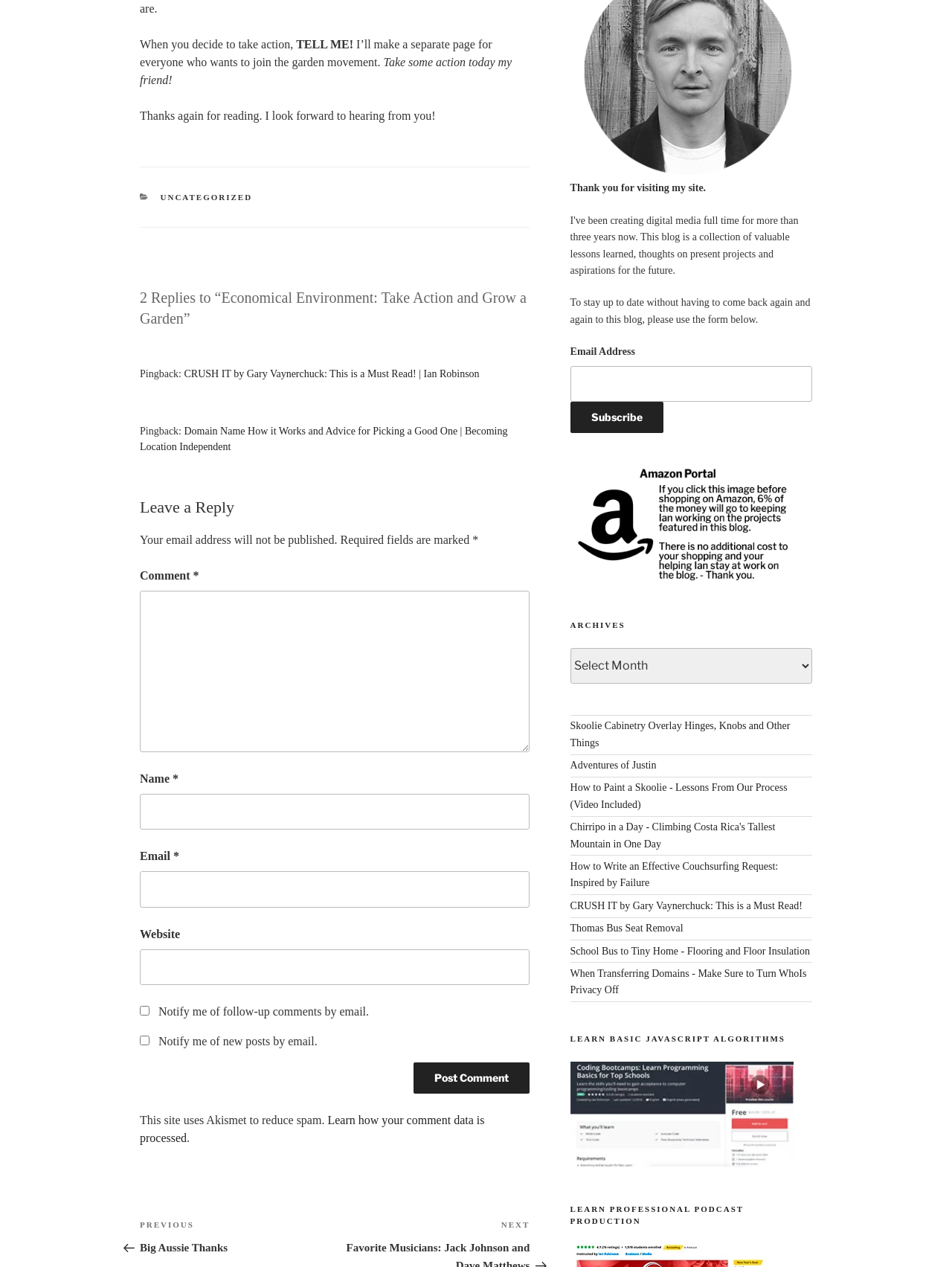Reply to the question with a single word or phrase:
How many fields are required in the comment form?

3